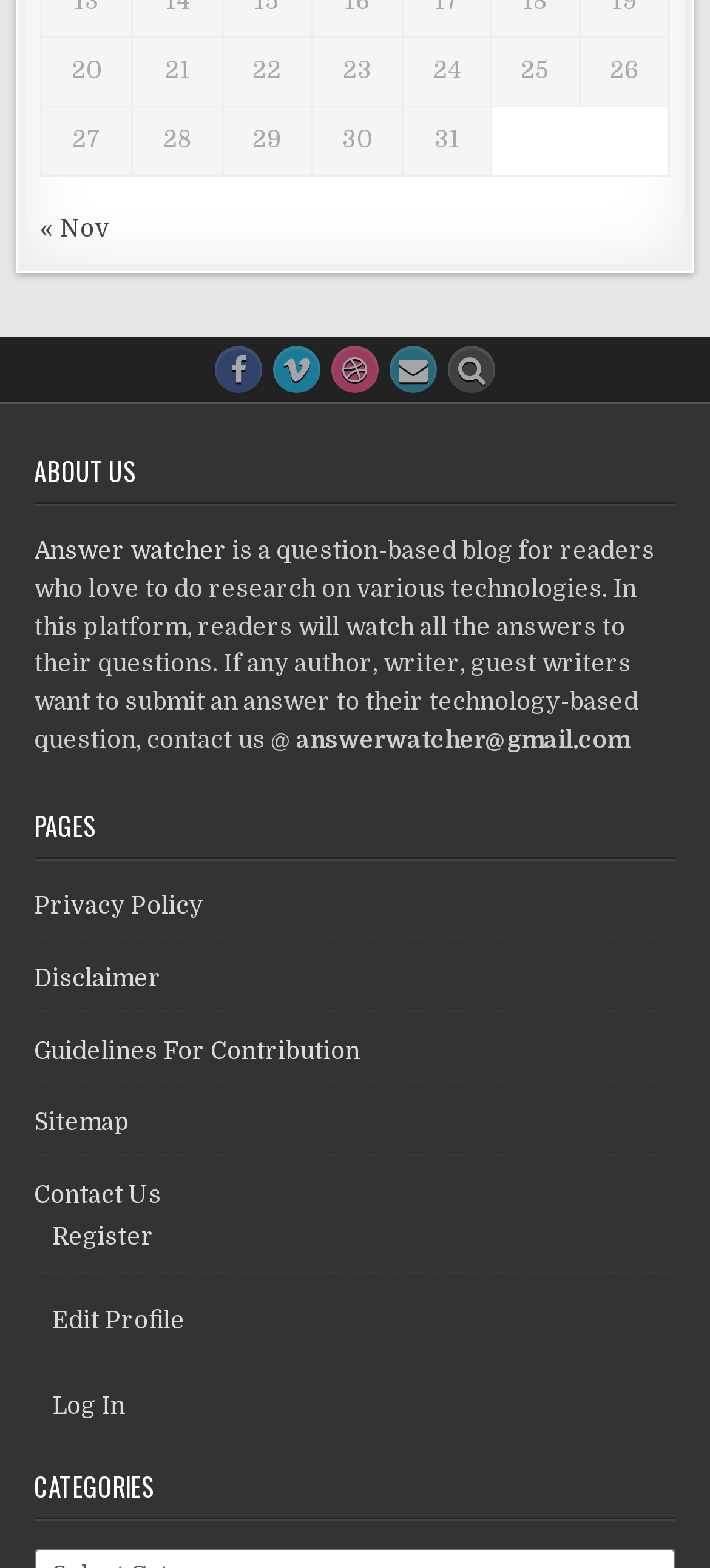Kindly provide the bounding box coordinates of the section you need to click on to fulfill the given instruction: "Visit the Facebook page".

[0.303, 0.221, 0.369, 0.251]